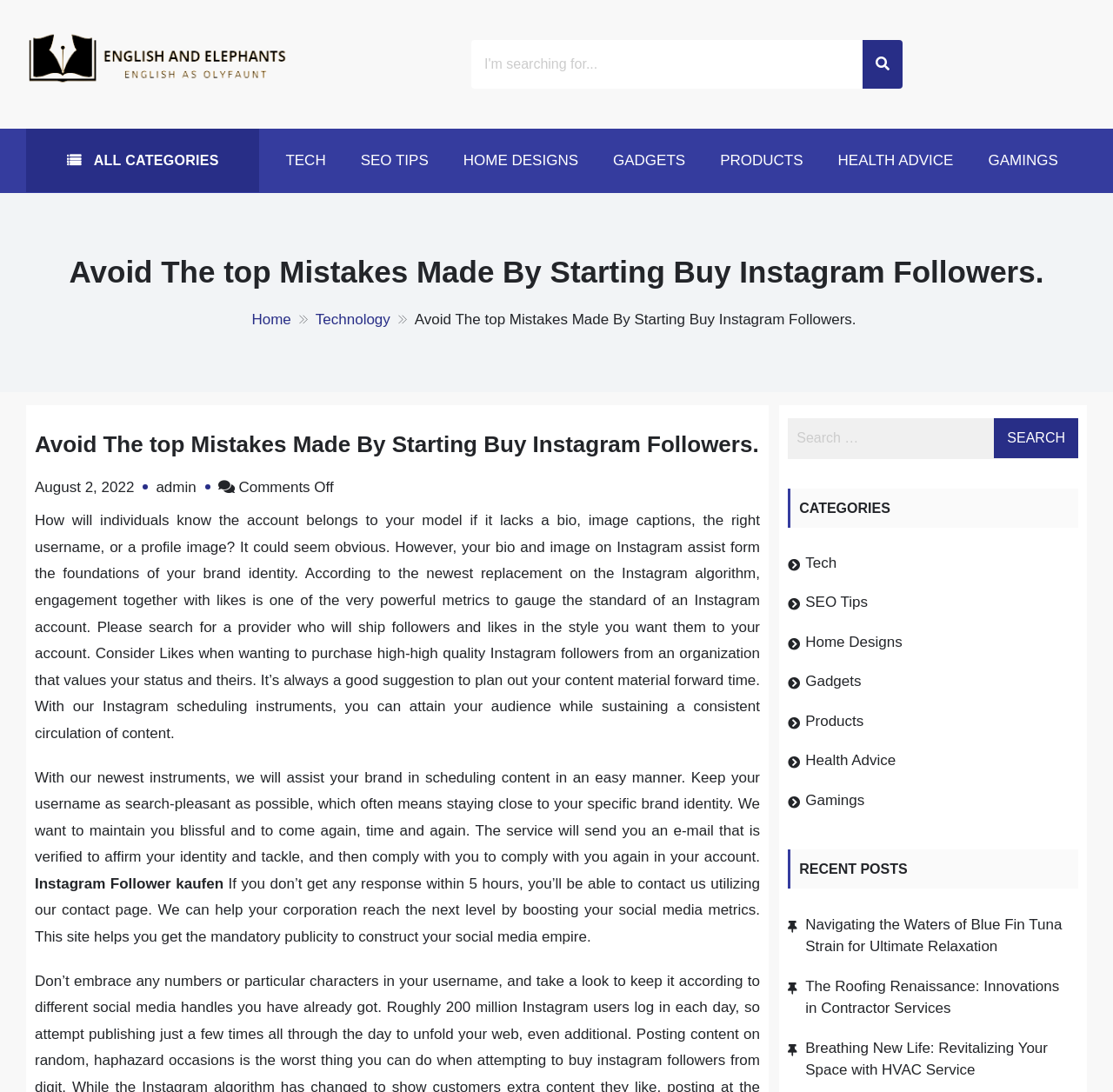Please identify the bounding box coordinates of the element's region that should be clicked to execute the following instruction: "Browse the 'GAMINGS' category". The bounding box coordinates must be four float numbers between 0 and 1, i.e., [left, top, right, bottom].

[0.872, 0.118, 0.966, 0.176]